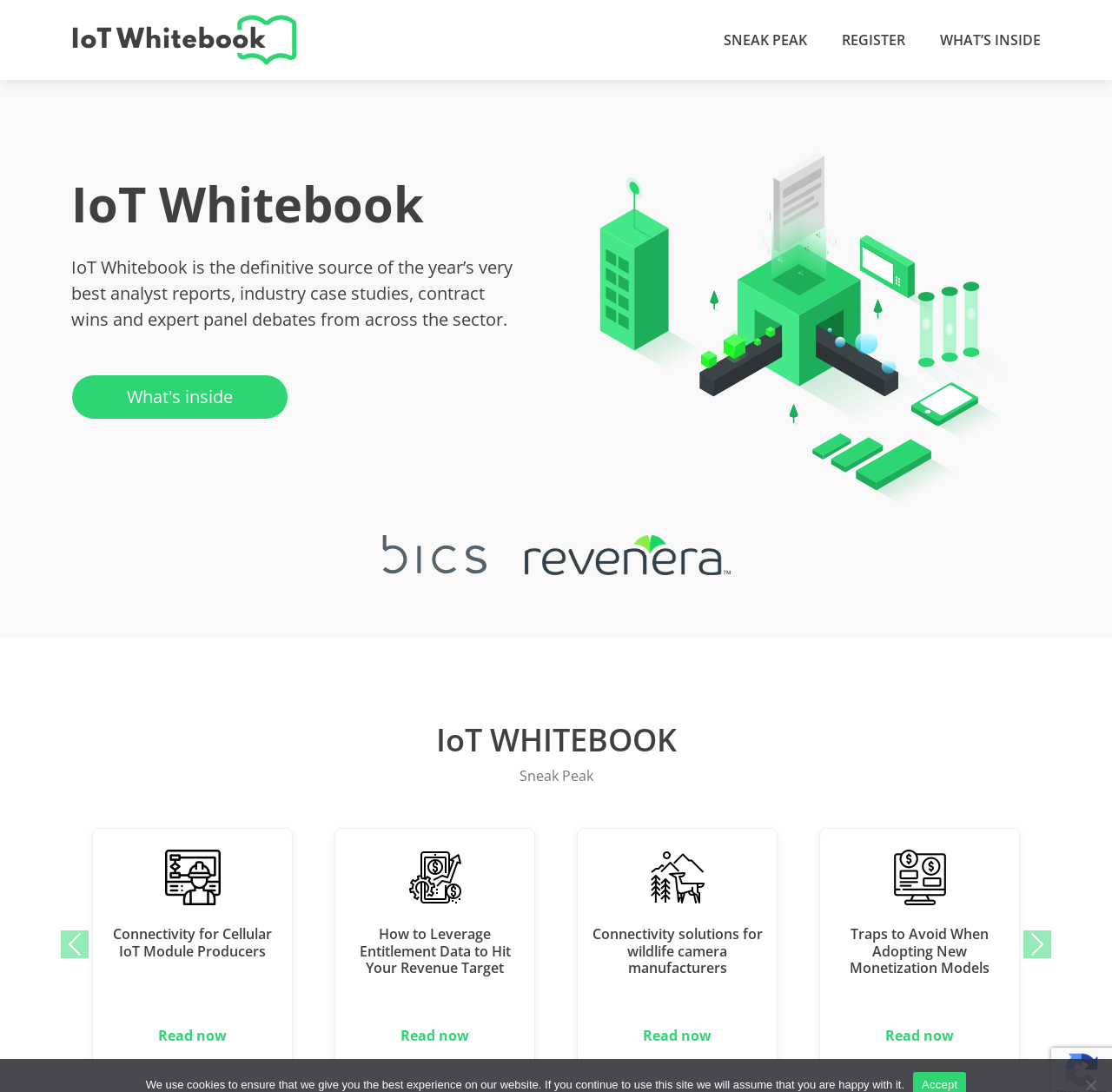Show the bounding box coordinates of the element that should be clicked to complete the task: "Click the Whitebook Logo".

[0.064, 0.026, 0.268, 0.044]